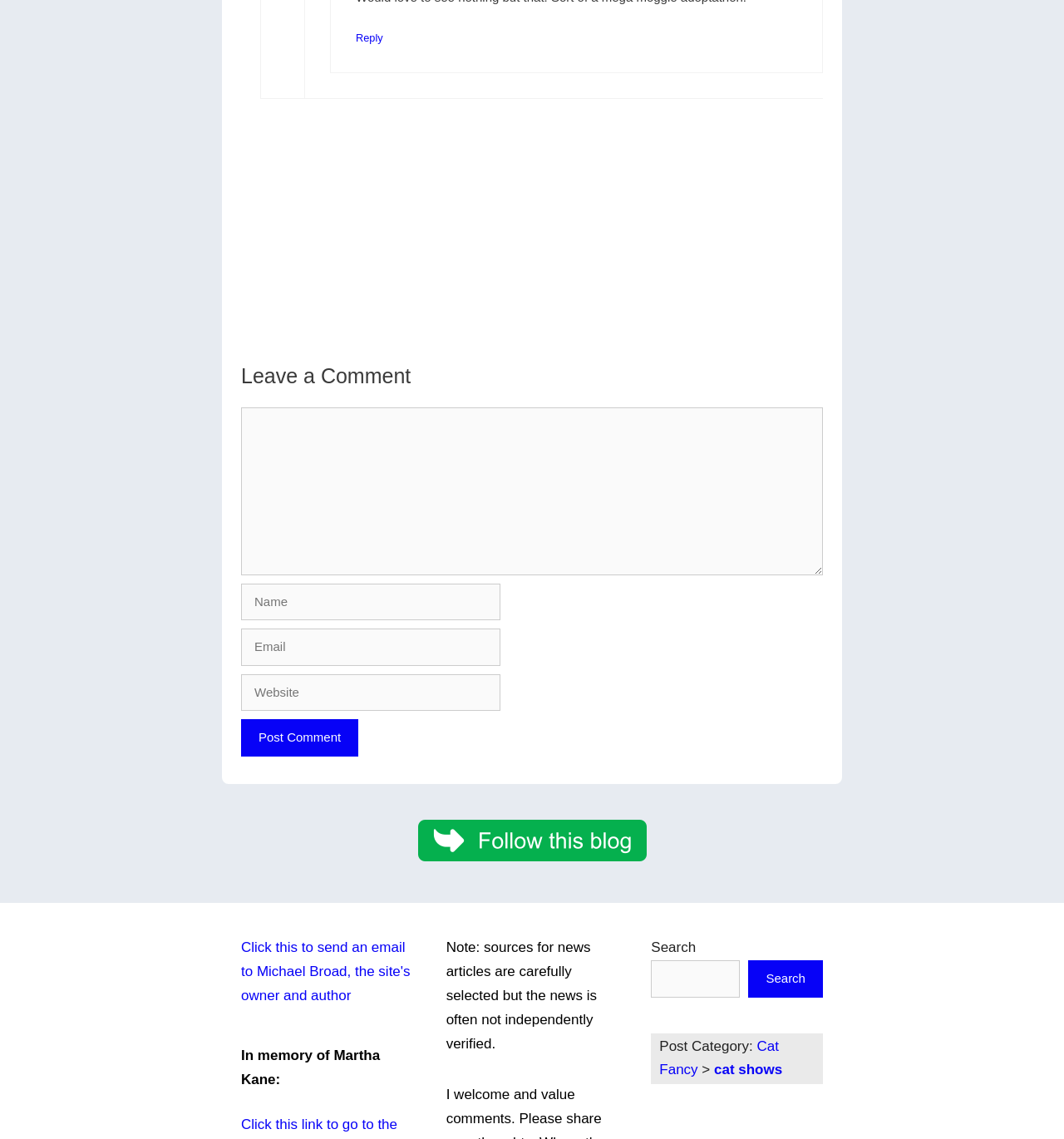Indicate the bounding box coordinates of the element that must be clicked to execute the instruction: "Leave a comment". The coordinates should be given as four float numbers between 0 and 1, i.e., [left, top, right, bottom].

[0.227, 0.319, 0.773, 0.343]